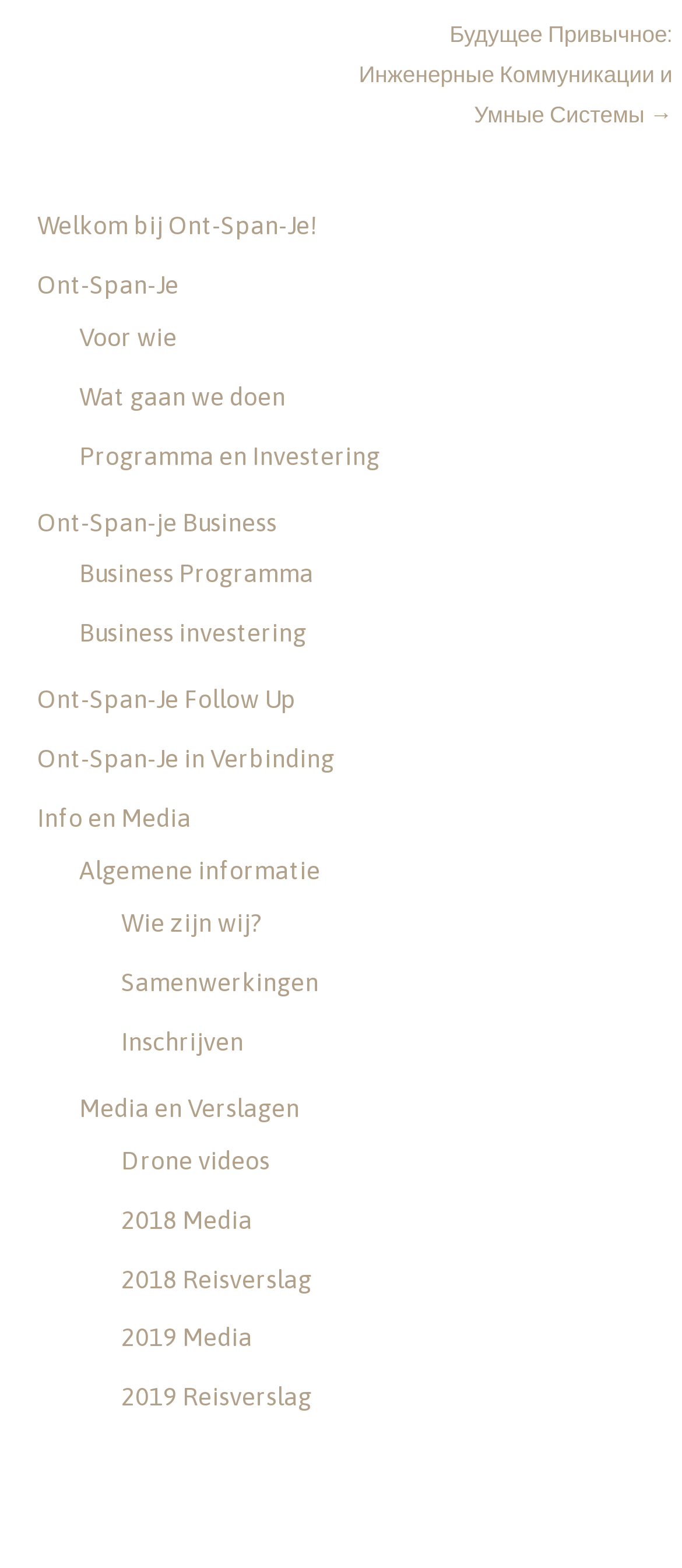Can you give a comprehensive explanation to the question given the content of the image?
What is the main navigation category?

The main navigation category is 'Berichten' which is indicated by the heading 'Berichtnavigatie' and contains links to various subcategories.